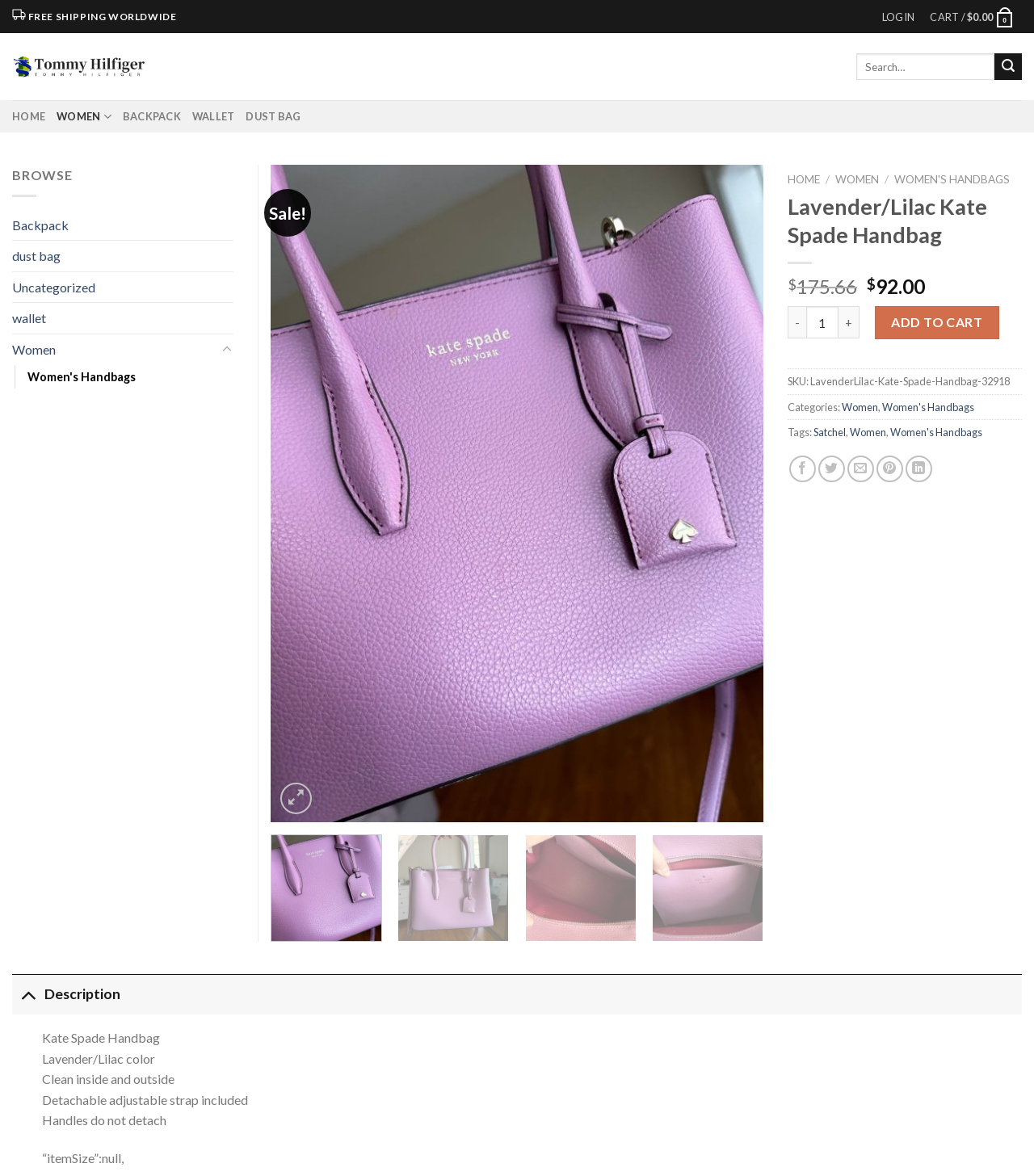Determine the bounding box coordinates of the clickable region to execute the instruction: "Login to your account". The coordinates should be four float numbers between 0 and 1, denoted as [left, top, right, bottom].

[0.845, 0.005, 0.892, 0.023]